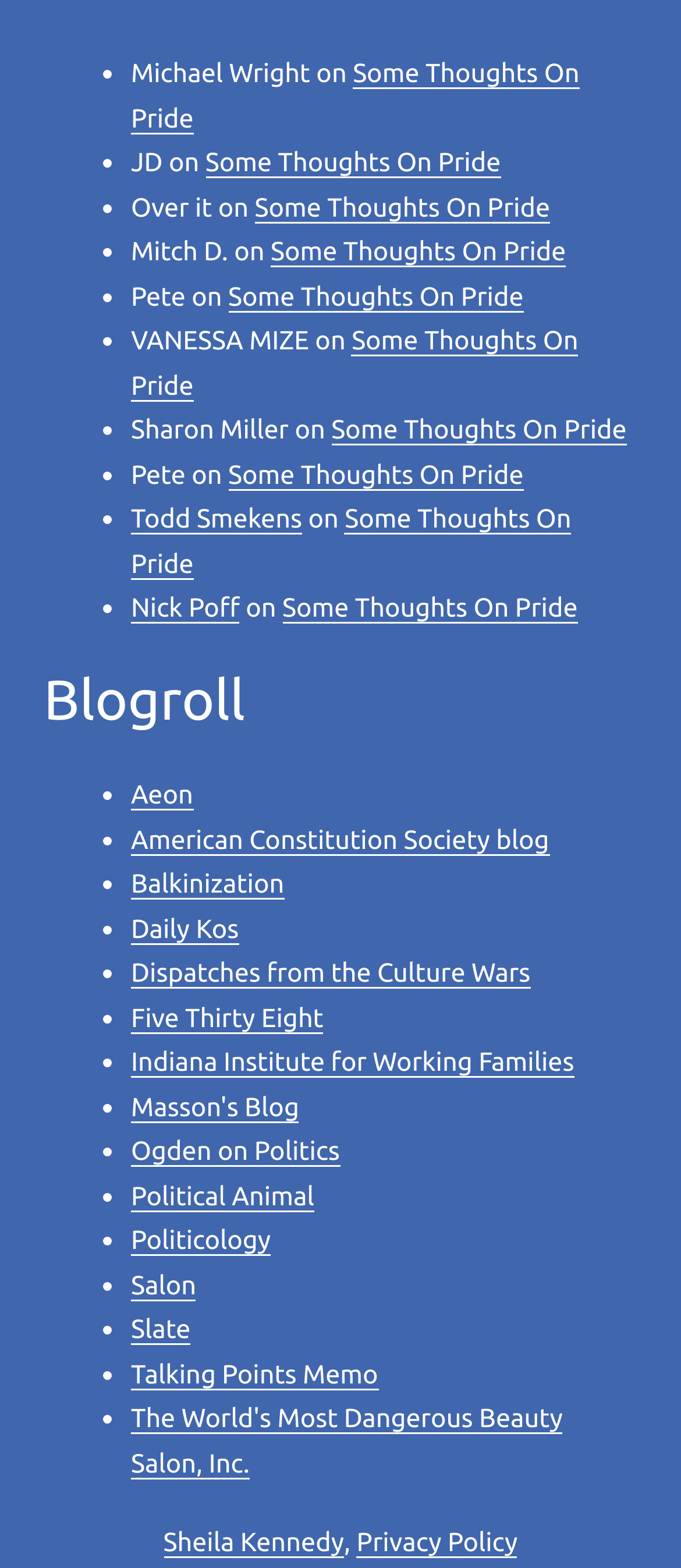What is the category of the first link?
Look at the image and construct a detailed response to the question.

The first link is 'Recent Comments' which is a category of links, as it is a heading element with the text 'Recent Comments' and has a list of links underneath it.